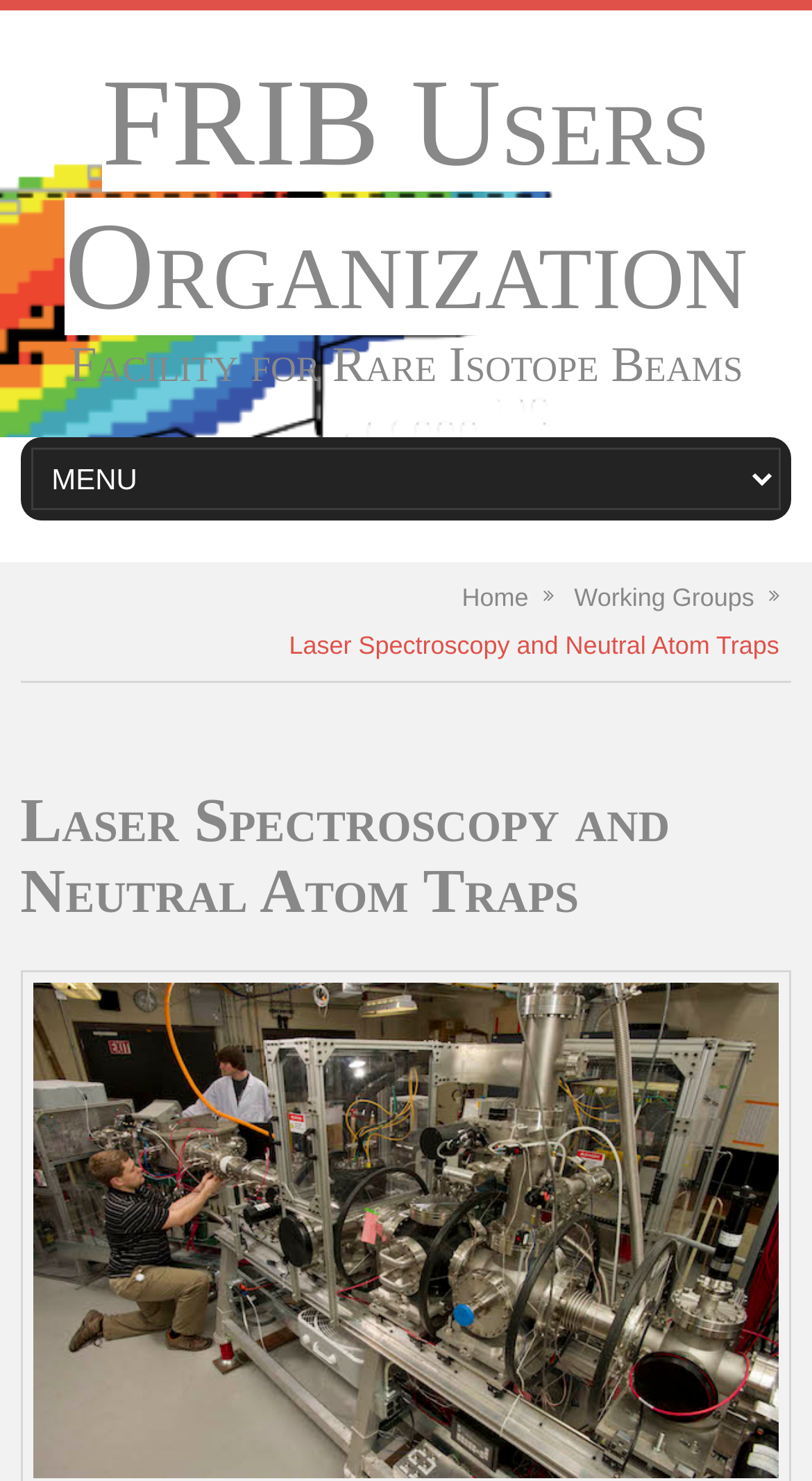From the image, can you give a detailed response to the question below:
How many links are in the top navigation menu?

I counted the number of link elements with y1 coordinates between 0.388 and 0.452, which are likely to be part of the top navigation menu, and found three links: 'Home', 'Working Groups', and 'Laser Spectroscopy and Neutral Atom Traps'.